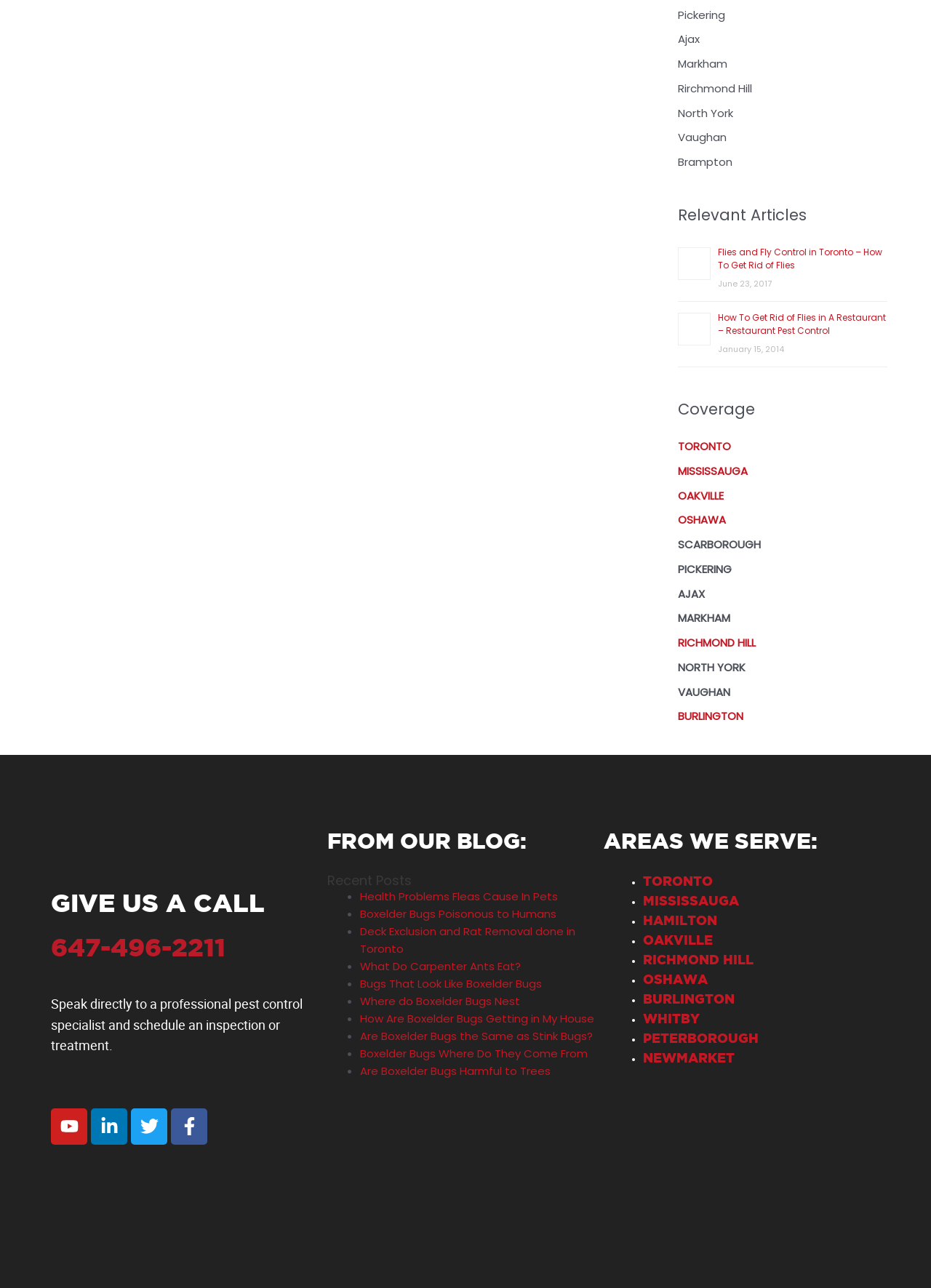Please indicate the bounding box coordinates of the element's region to be clicked to achieve the instruction: "Click on the 'Flies and Fly Control in Toronto – How To Get Rid of Flies' article". Provide the coordinates as four float numbers between 0 and 1, i.e., [left, top, right, bottom].

[0.771, 0.191, 0.948, 0.21]